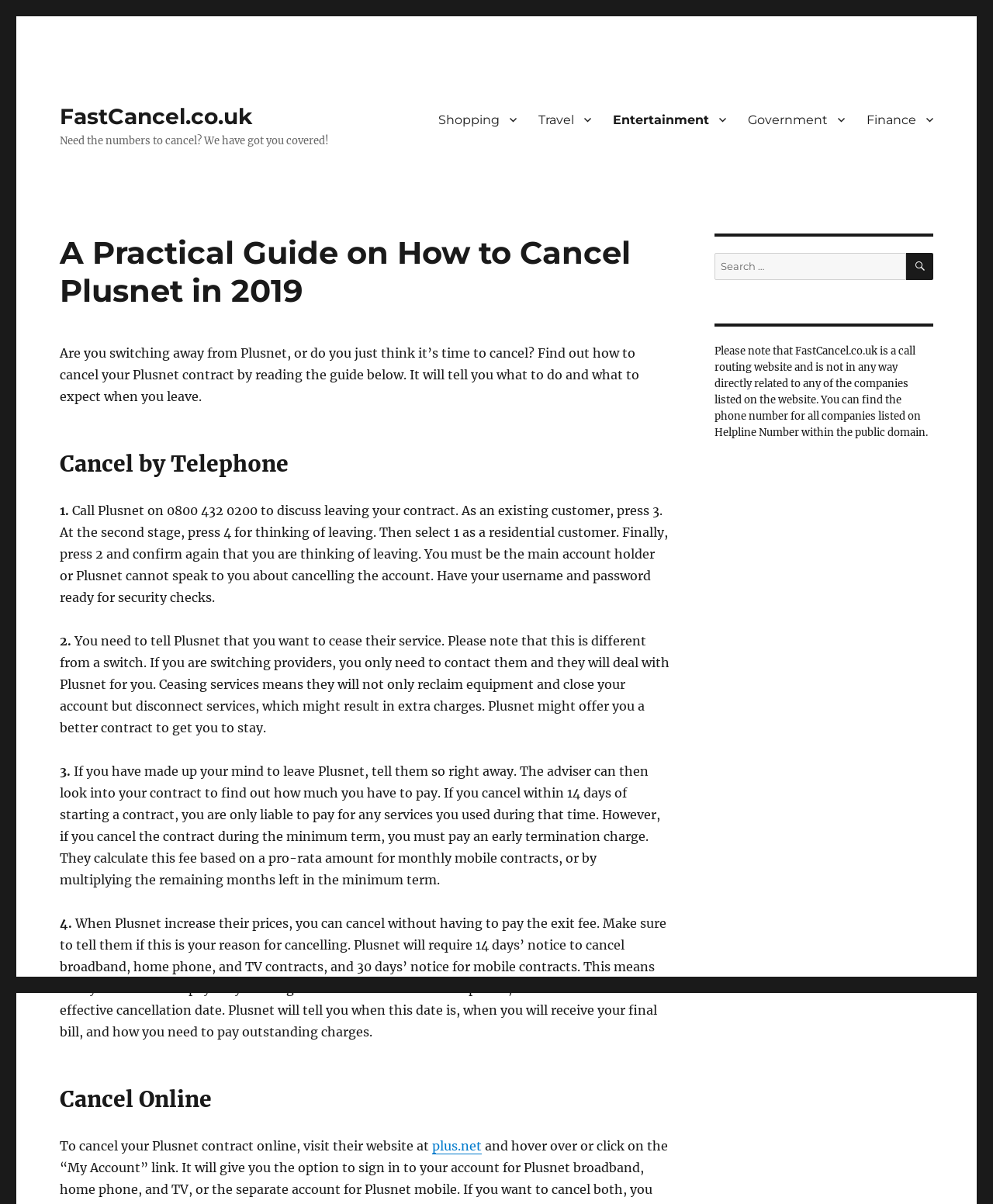Provide the bounding box coordinates for the area that should be clicked to complete the instruction: "Click on 'FastCancel.co.uk'".

[0.06, 0.086, 0.254, 0.108]